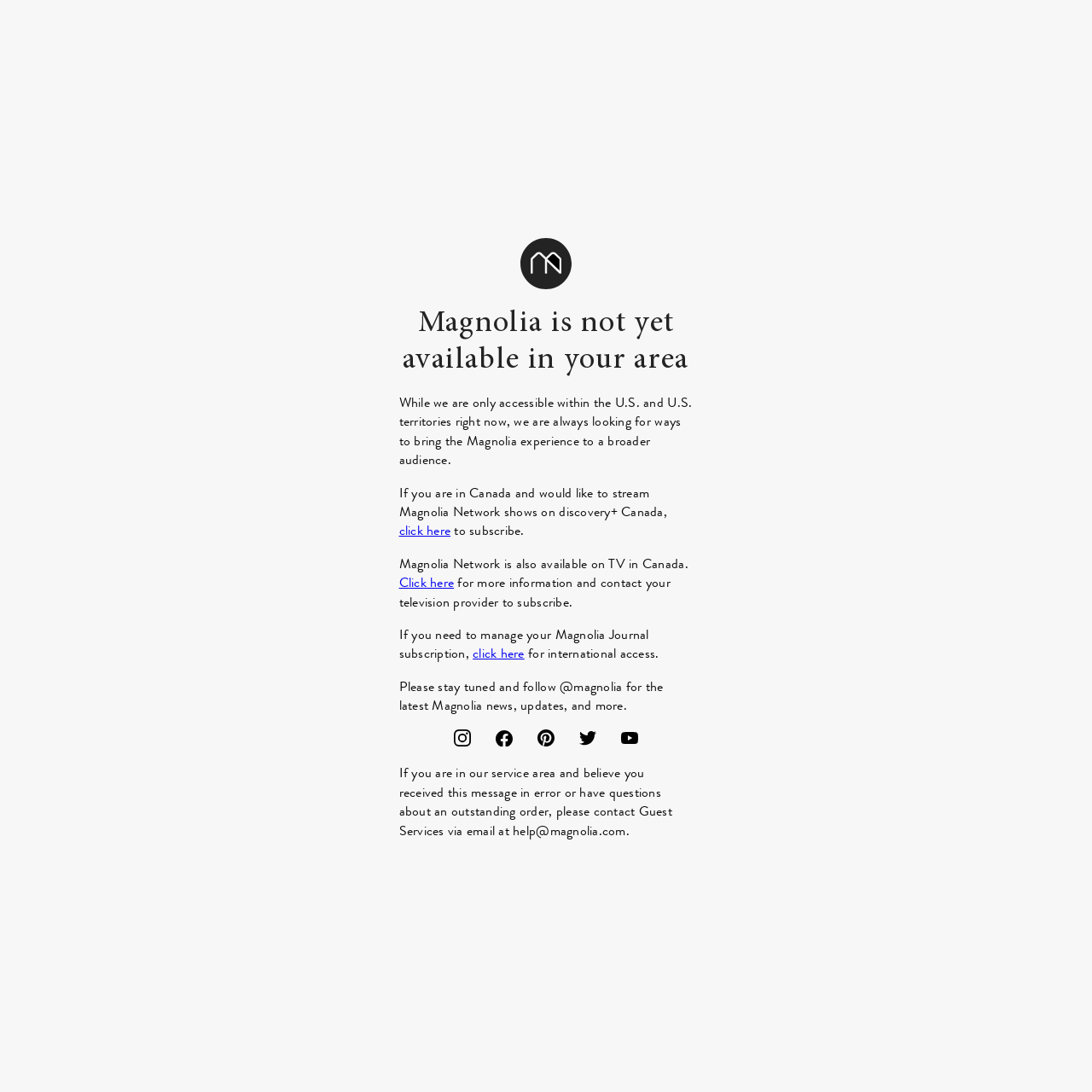What is Magnolia not yet available in?
Provide an in-depth and detailed explanation in response to the question.

The webpage states 'Magnolia is not yet available in your area' which implies that Magnolia is not accessible in the user's current location.